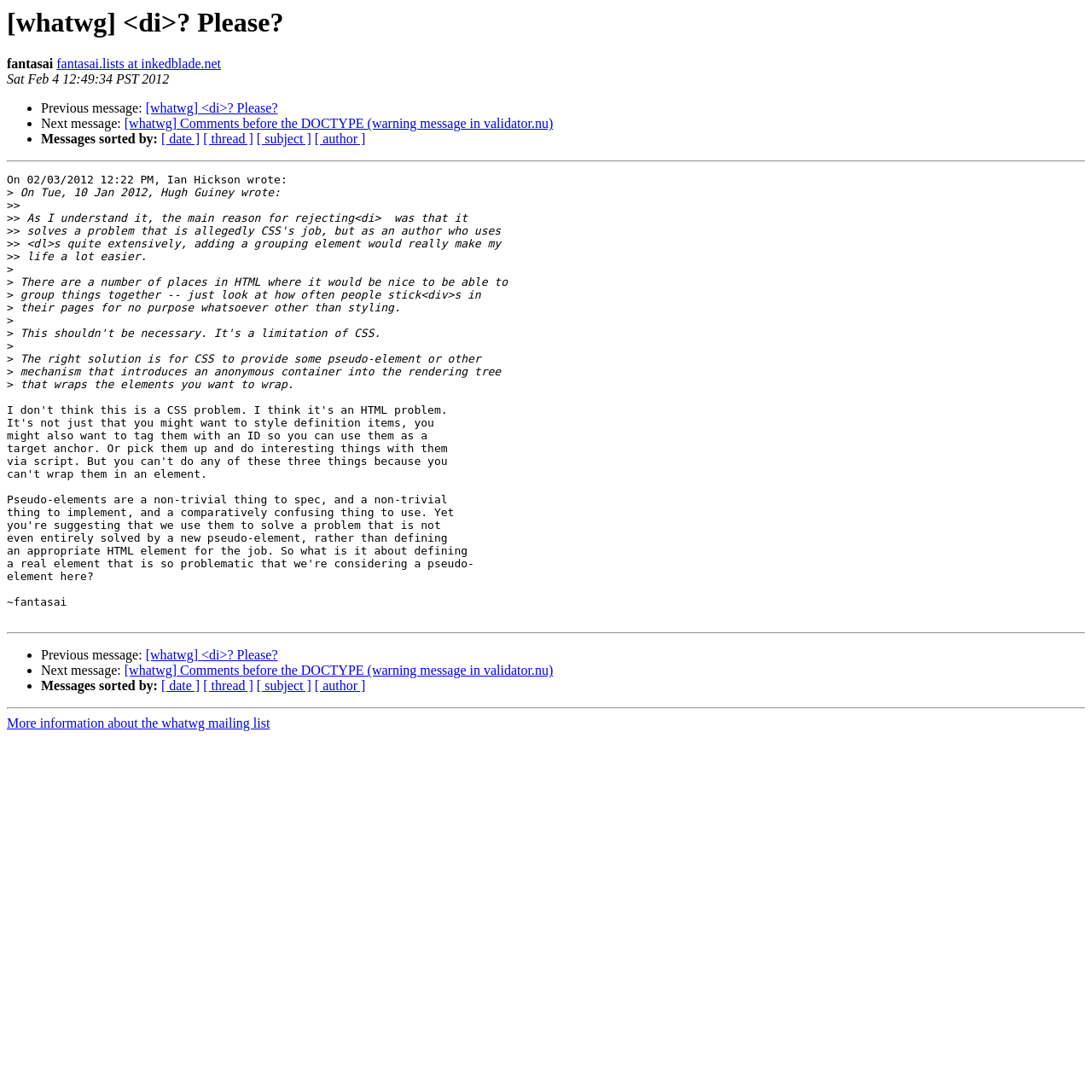Please find the bounding box coordinates of the element that must be clicked to perform the given instruction: "Sort messages by date". The coordinates should be four float numbers from 0 to 1, i.e., [left, top, right, bottom].

[0.148, 0.121, 0.183, 0.134]